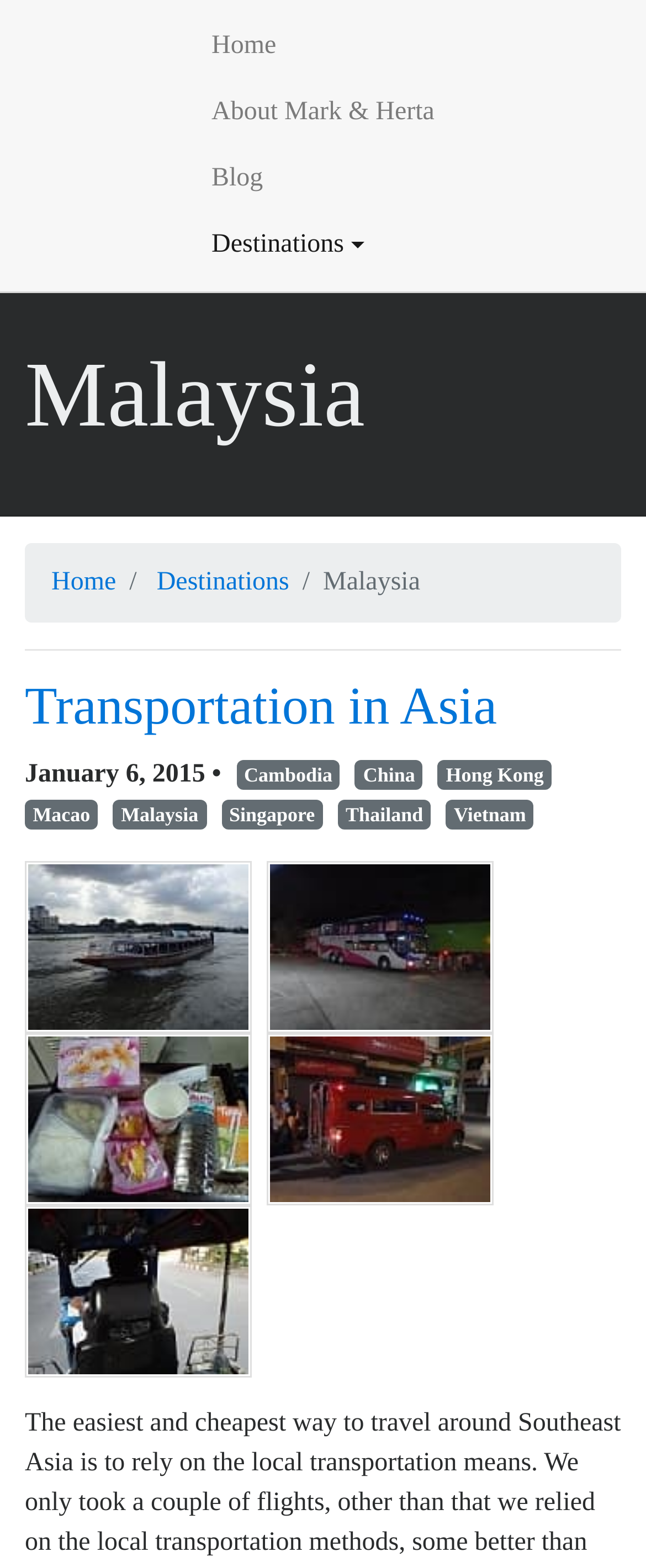How many images are there on the webpage?
Please provide a single word or phrase as your answer based on the screenshot.

5